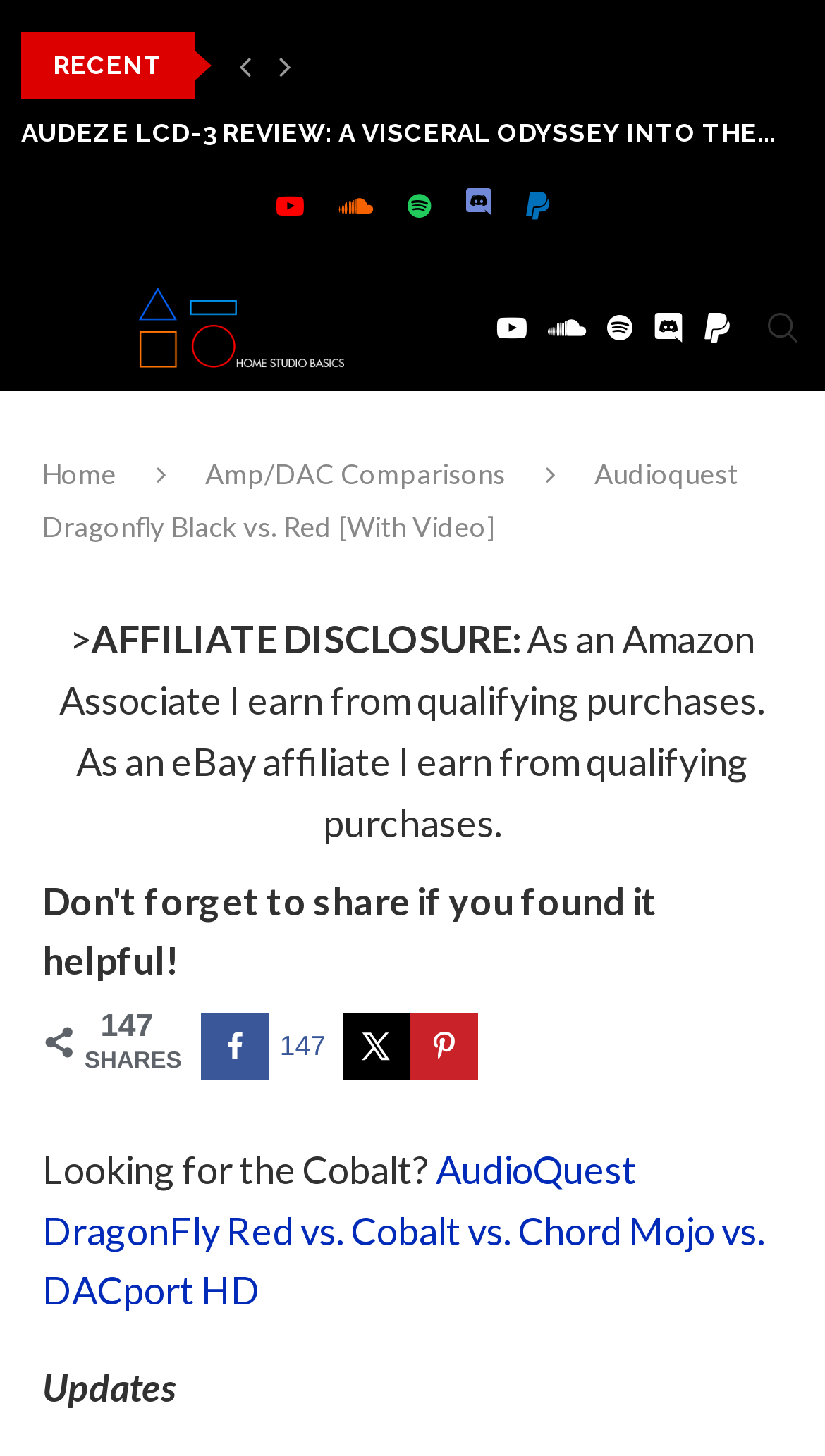Convey a detailed summary of the webpage, mentioning all key elements.

This webpage is about comparing Audioquest Dragonfly Black and Red, with a focus on home studio basics. At the top, there is a navigation section with links to "Previous" and "Next" pages, as well as a "RECENT" label. Below this, there are links to various music platforms, including YouTube, Soundcloud, Spotify, and Discord, as well as a "Paypal" link.

The main content area is divided into two sections. On the left, there is a table with an image and a link to "Home Studio Basics". On the right, there is a search bar and links to YouTube, Soundcloud, Spotify, Discord, and Paypal, which are likely social media or music platform links.

Below this, there are several links to different sections of the website, including "Home", "Amp/DAC Comparisons", and a title "Audioquest Dragonfly Black vs. Red [With Video]". This title is followed by an affiliate disclosure statement, which explains that the website earns commissions from qualifying purchases on Amazon and eBay.

Further down, there is a section with social media sharing buttons, including Facebook, X, and Pinterest. This section also displays the number of shares, which is 147. Below this, there is a section with a question "Looking for the Cobalt?" and a link to a comparison article about AudioQuest DragonFly Red vs. Cobalt vs. Chord Mojo vs. DACport HD. Finally, there is an "Updates" section at the bottom of the page.